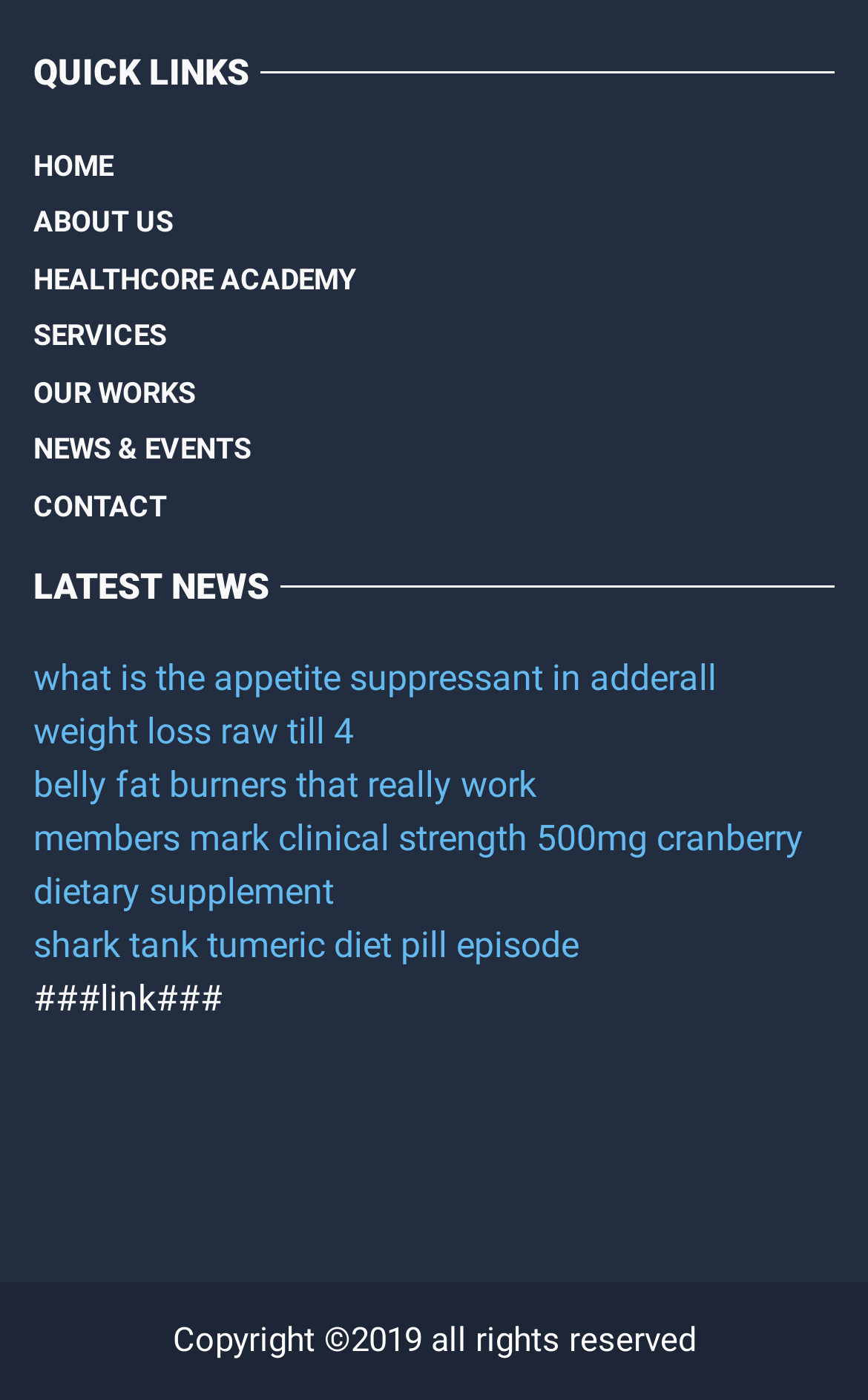What is the last link in the LATEST NEWS section?
Using the image as a reference, give an elaborate response to the question.

I looked at the links under the 'LATEST NEWS' heading and found that the last link is 'shark tank tumeric diet pill episode'.